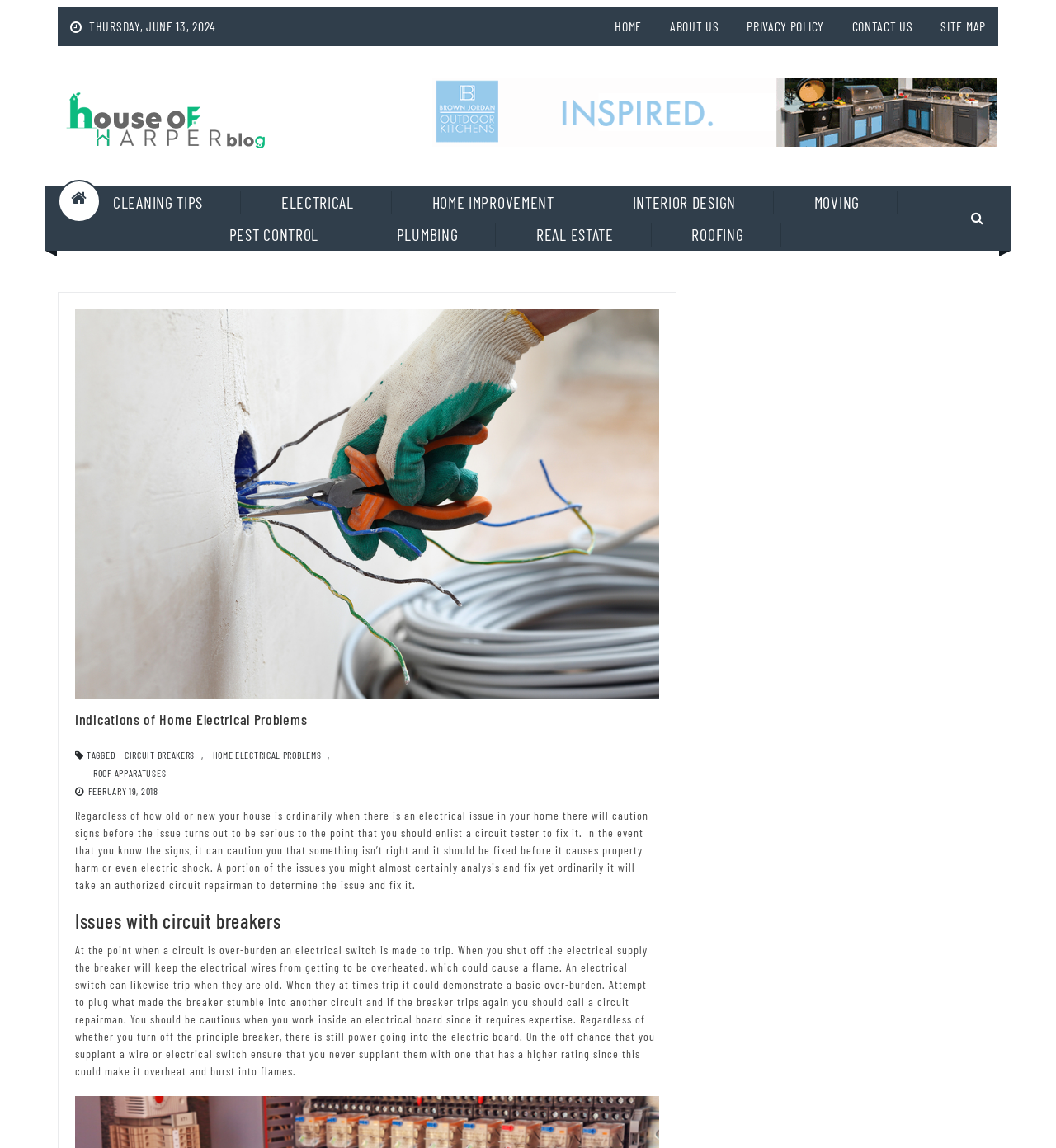Please specify the bounding box coordinates of the clickable section necessary to execute the following command: "Click the 'CIRCUIT BREAKERS' link".

[0.112, 0.649, 0.191, 0.665]